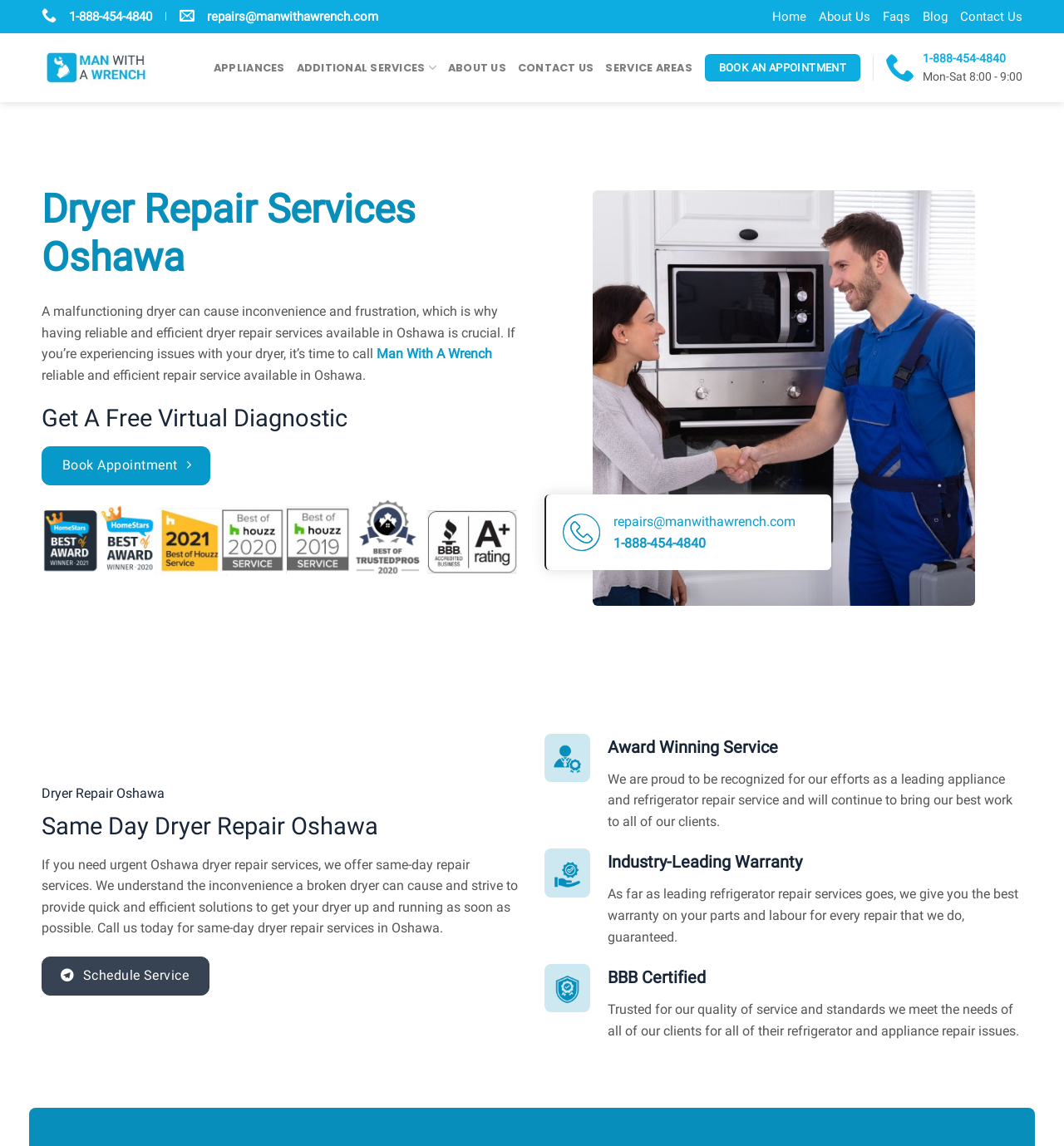What is the phone number to book an appointment?
Please give a detailed answer to the question using the information shown in the image.

I found the phone number by looking at the top navigation bar, where there are multiple instances of the phone number. It is also mentioned in the 'Book an Appointment' section.